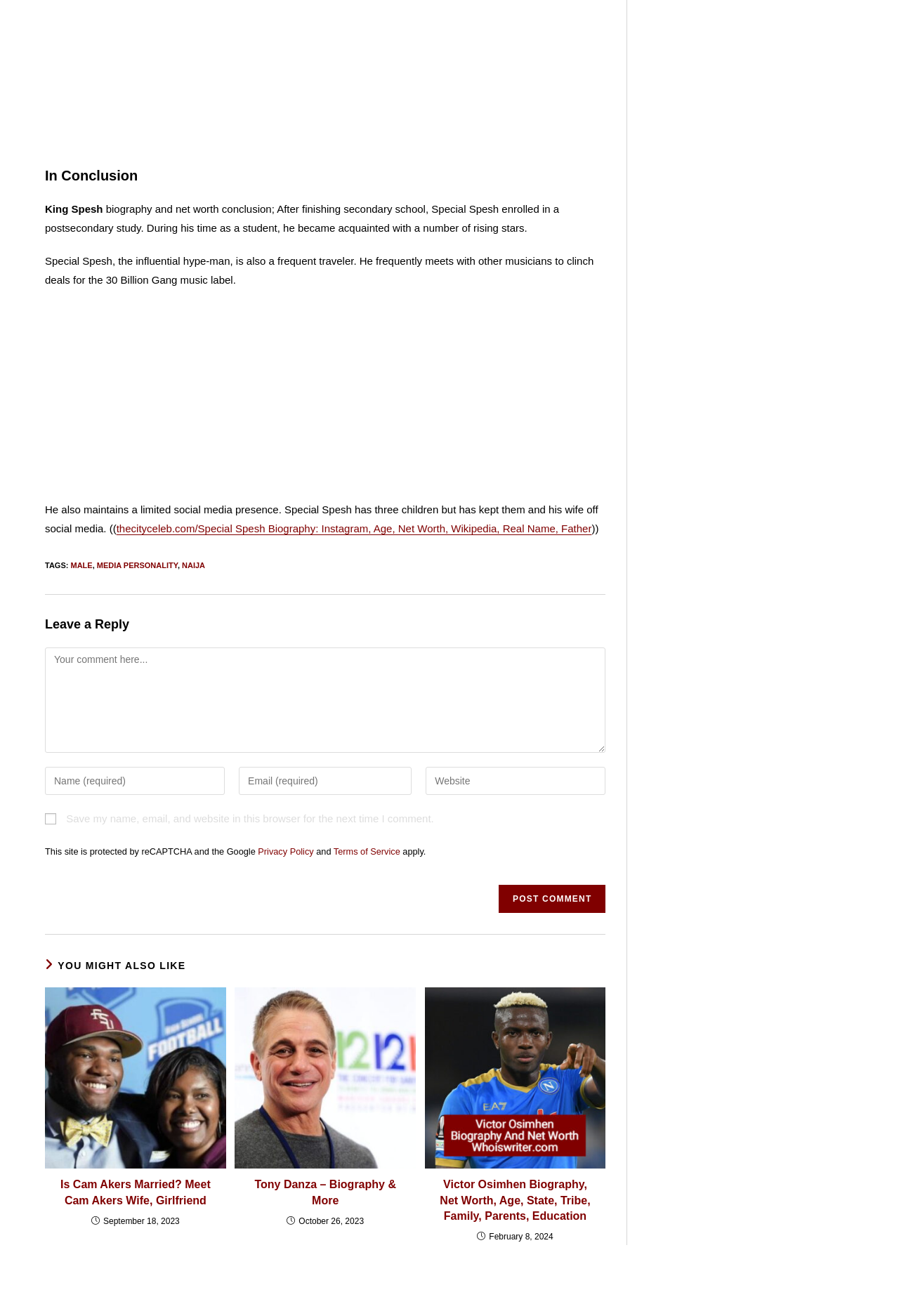Could you find the bounding box coordinates of the clickable area to complete this instruction: "Read the biography of Special Spesh"?

[0.05, 0.154, 0.622, 0.178]